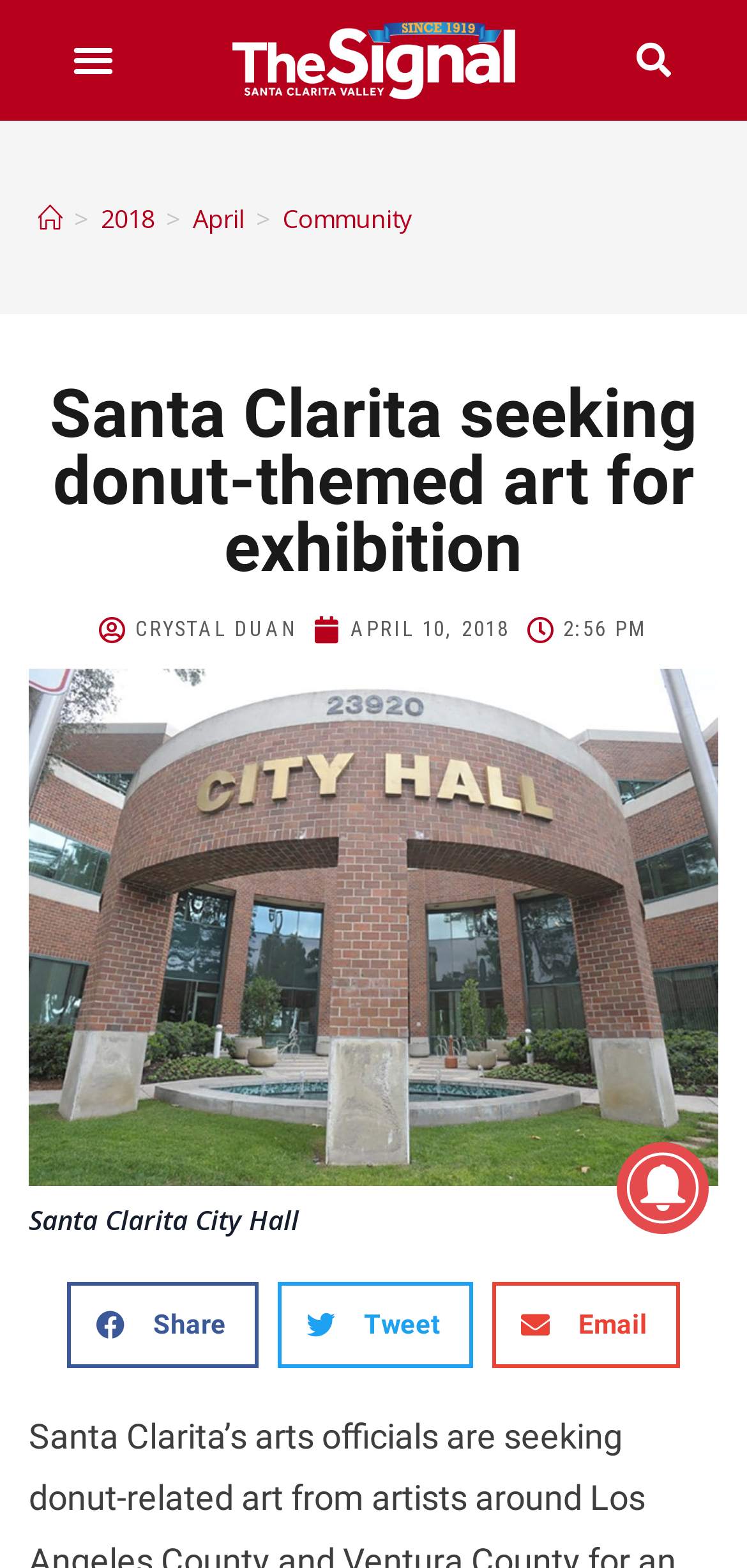Identify the bounding box coordinates of the region I need to click to complete this instruction: "Share on facebook".

[0.09, 0.817, 0.346, 0.872]